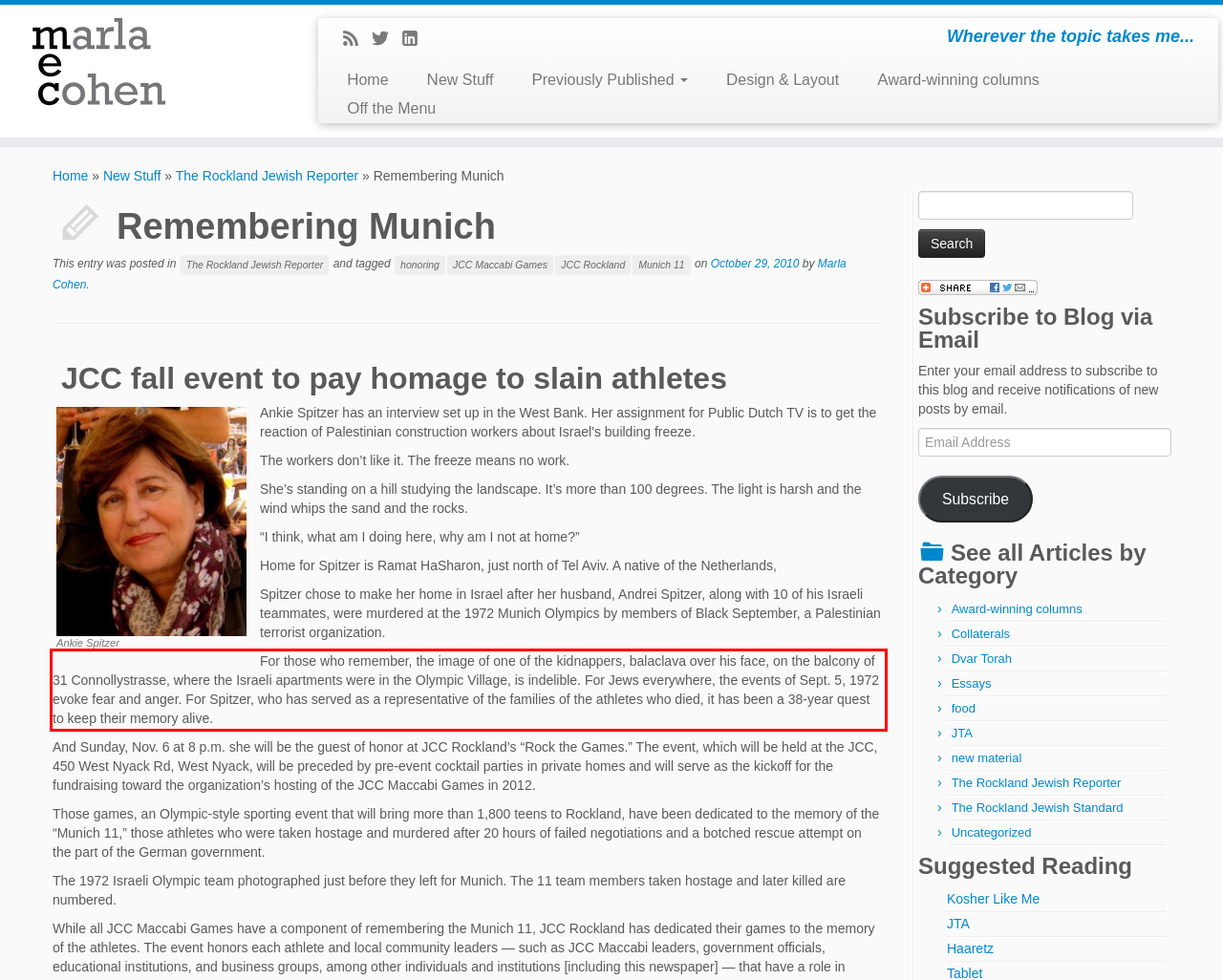You are presented with a screenshot containing a red rectangle. Extract the text found inside this red bounding box.

For those who remember, the image of one of the kidnappers, balaclava over his face, on the balcony of 31 Connollystrasse, where the Israeli apartments were in the Olympic Village, is indelible. For Jews everywhere, the events of Sept. 5, 1972 evoke fear and anger. For Spitzer, who has served as a representative of the families of the athletes who died, it has been a 38-year quest to keep their memory alive.